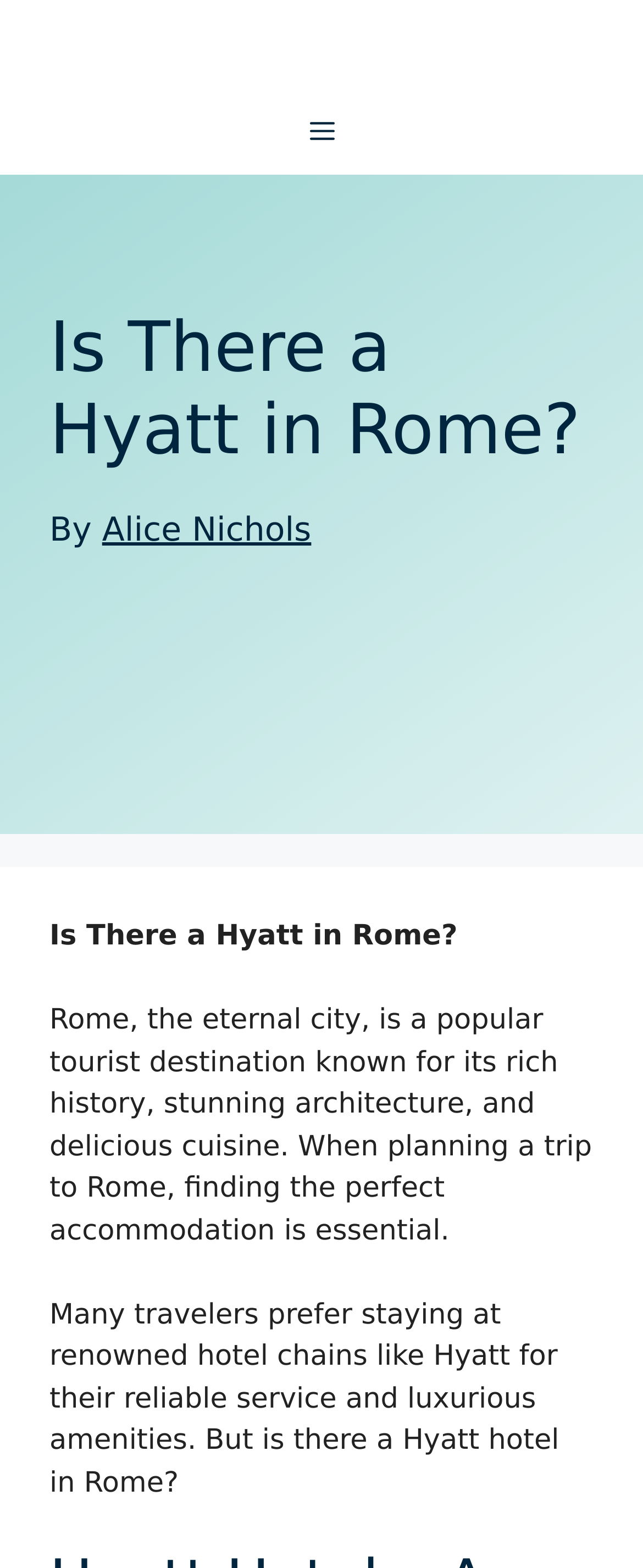Identify the bounding box for the UI element specified in this description: "Menu". The coordinates must be four float numbers between 0 and 1, formatted as [left, top, right, bottom].

[0.0, 0.058, 1.0, 0.111]